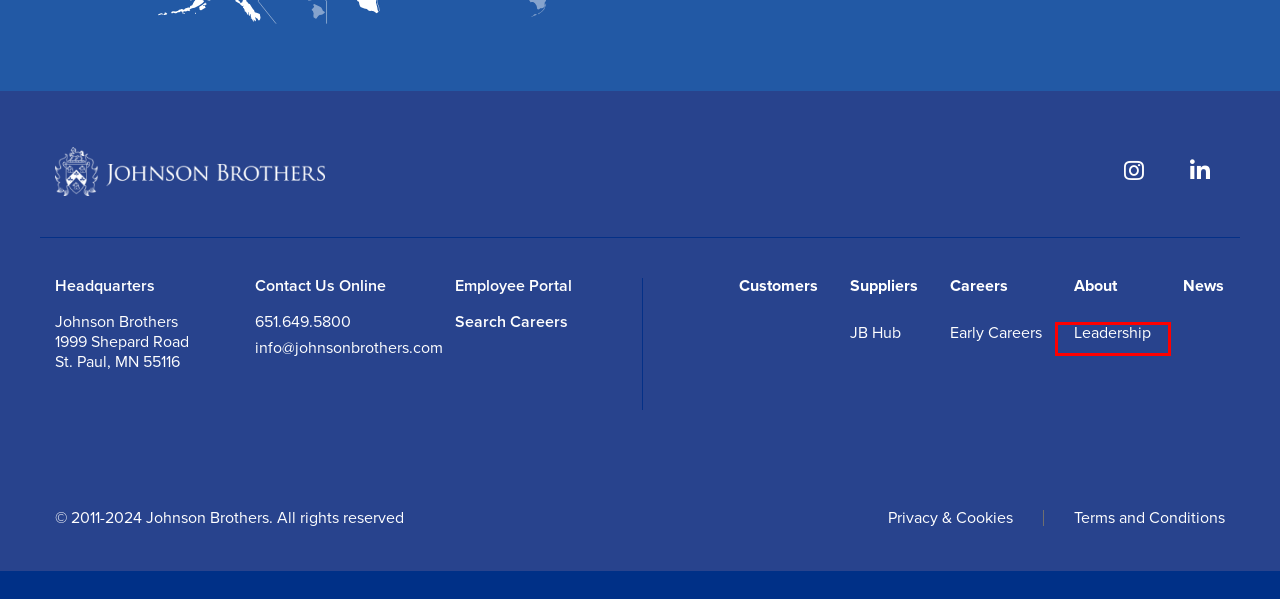You have a screenshot of a webpage, and a red bounding box highlights an element. Select the webpage description that best fits the new page after clicking the element within the bounding box. Options are:
A. JB HUB - Johnson Brothers
B. Early Careers - Johnson Brothers
C. Leadership - Johnson Brothers
D. Jobs and Careers with Johnson Brothers | Johnson Brothers Distributors
E. Privacy Policy - Johnson Brothers
F. Terms and Conditions - Johnson Brothers
G. Redirecting
H. Wine, Spirits, Beer Distributor | Johnson Brothers Distributors

C